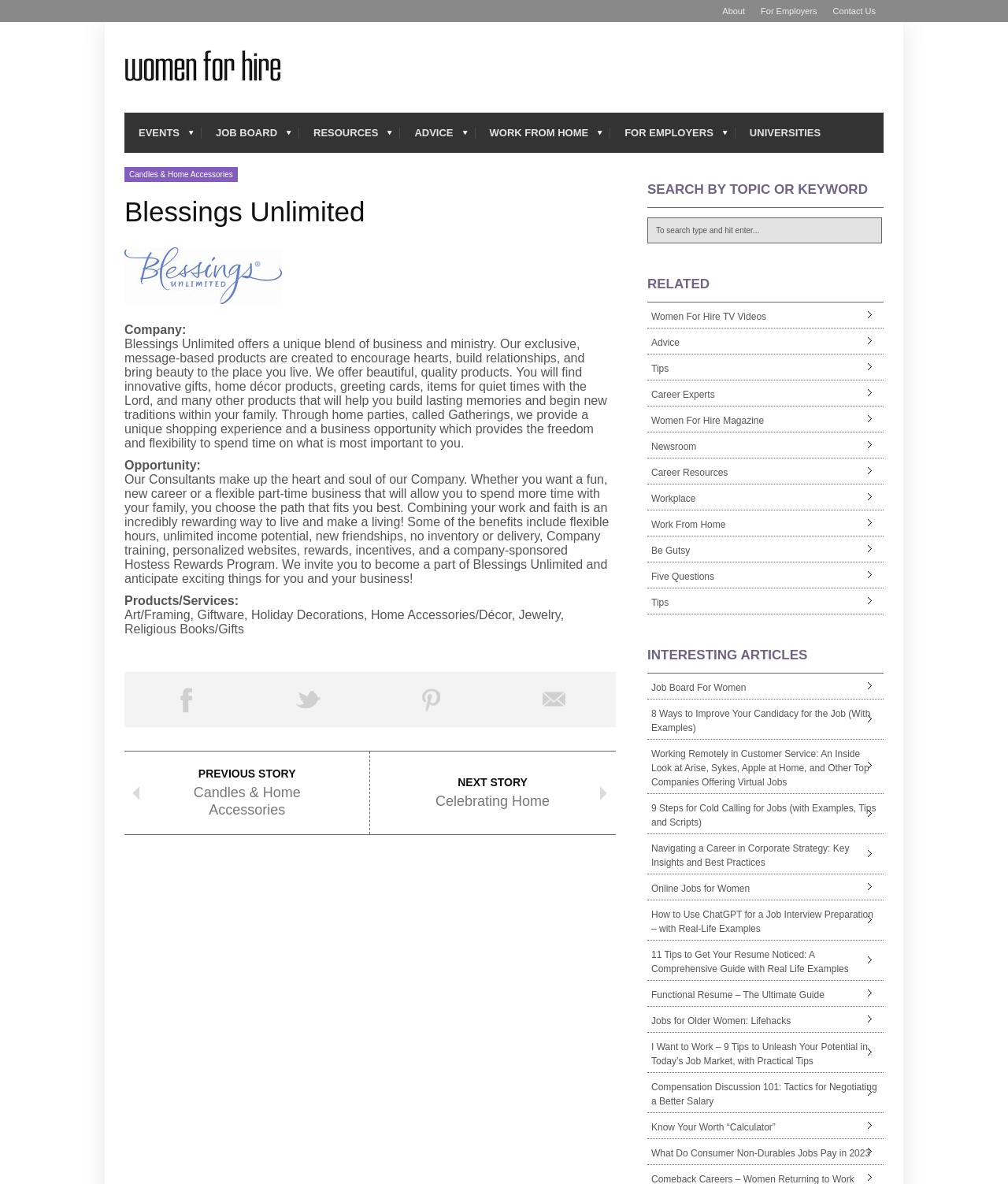Find the bounding box of the UI element described as follows: "Career Experts".

[0.642, 0.321, 0.877, 0.343]